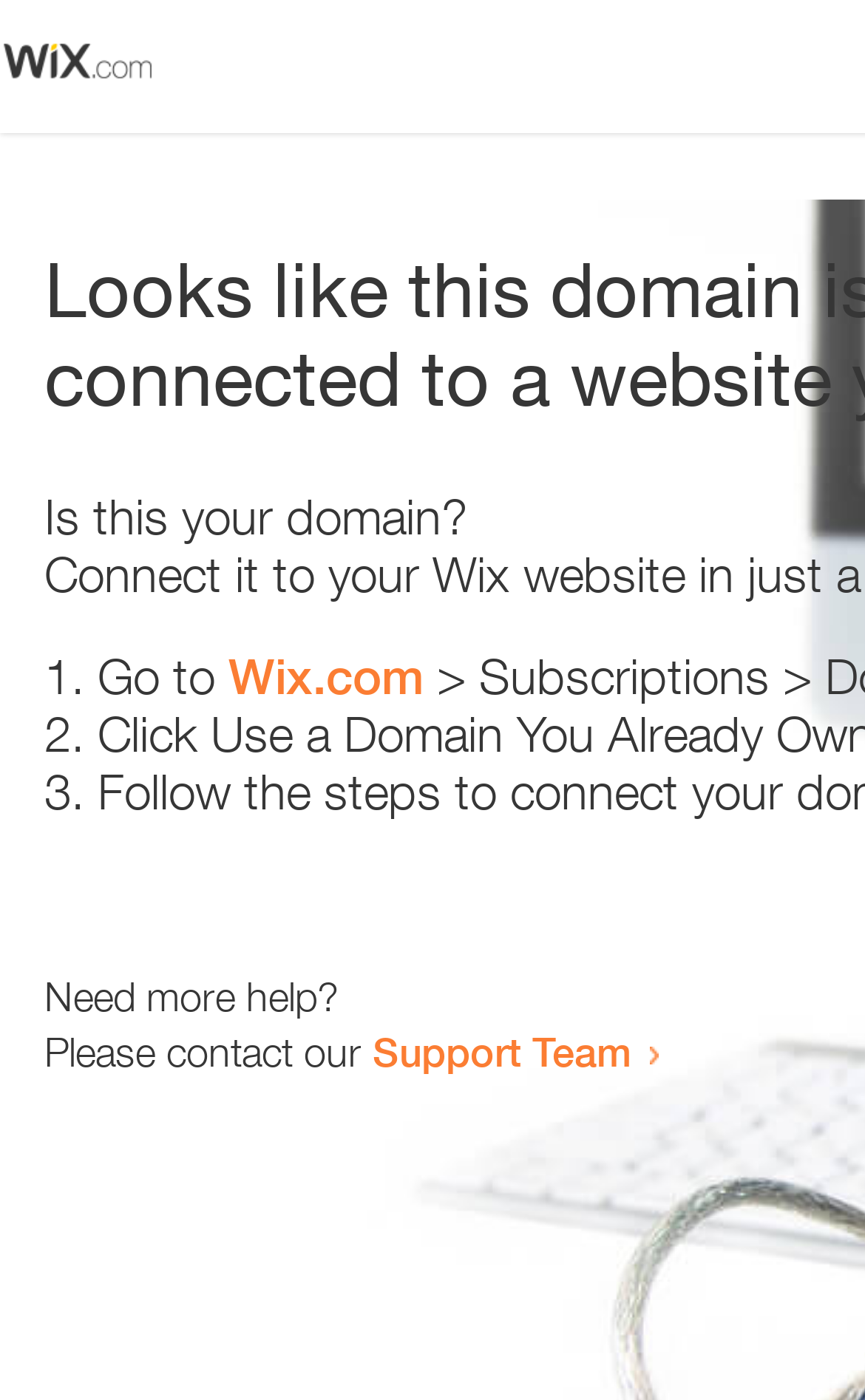What is the tone of the webpage?
Please answer the question as detailed as possible.

The webpage contains phrases such as 'Is this your domain?' and 'Need more help?' which suggests a helpful tone. The webpage is providing guidance and support to the user.